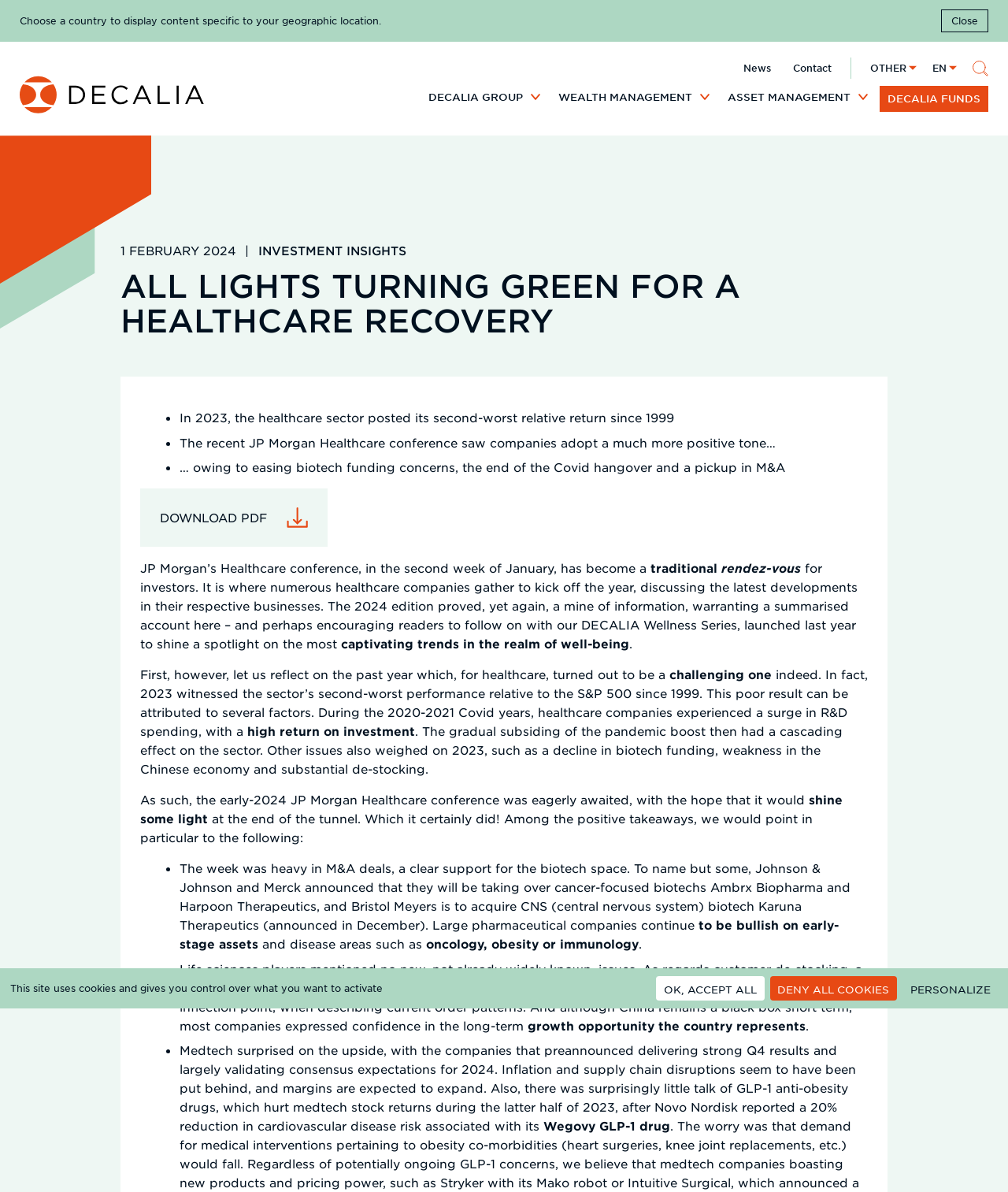What is the topic of the article?
Provide a thorough and detailed answer to the question.

The article's title is 'All lights turning green for a healthcare recovery', and the content discusses the healthcare sector's performance and the JP Morgan Healthcare conference.